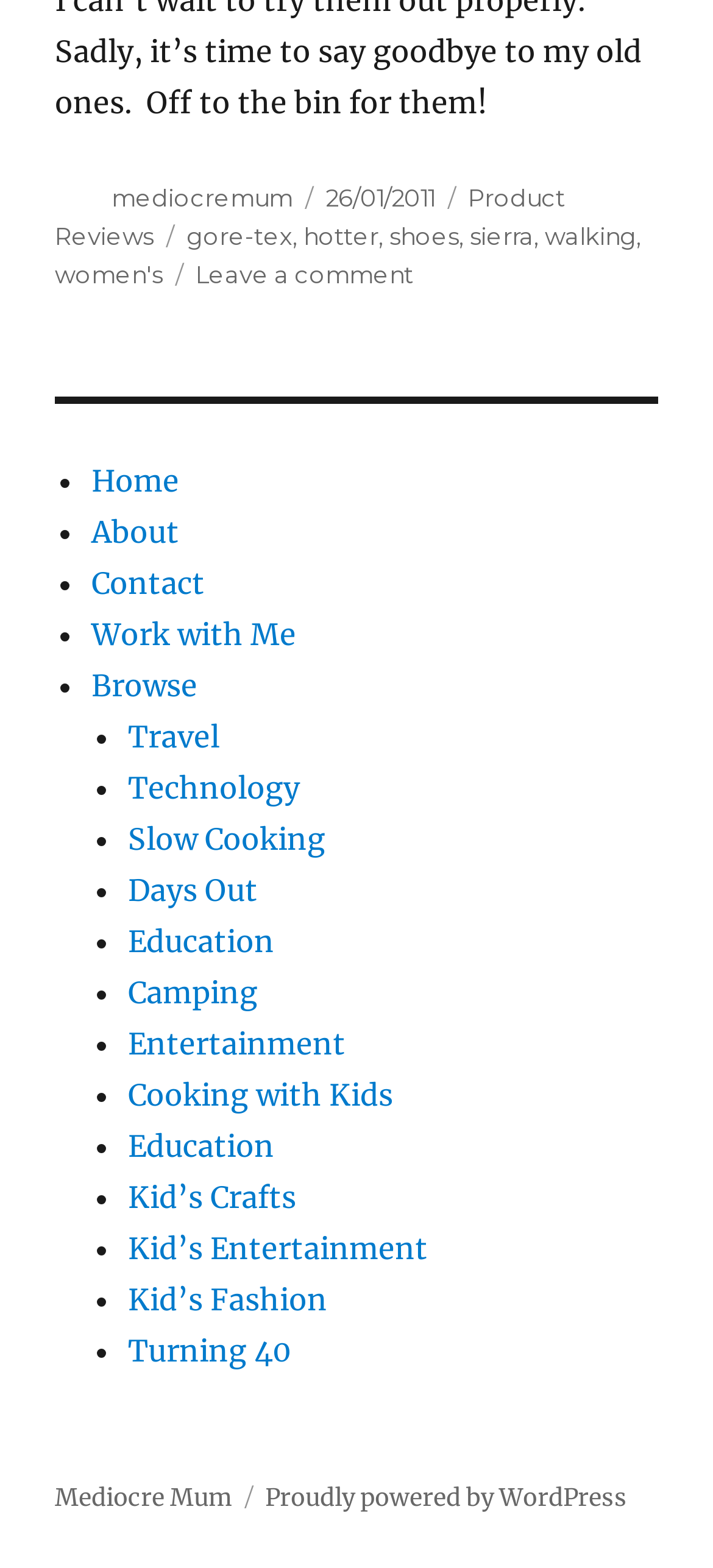What is the title of the post?
Please respond to the question with a detailed and well-explained answer.

The title of the post is mentioned in the footer section of the webpage, where it says 'Leave a comment on These Shoes are Made for Walking'.